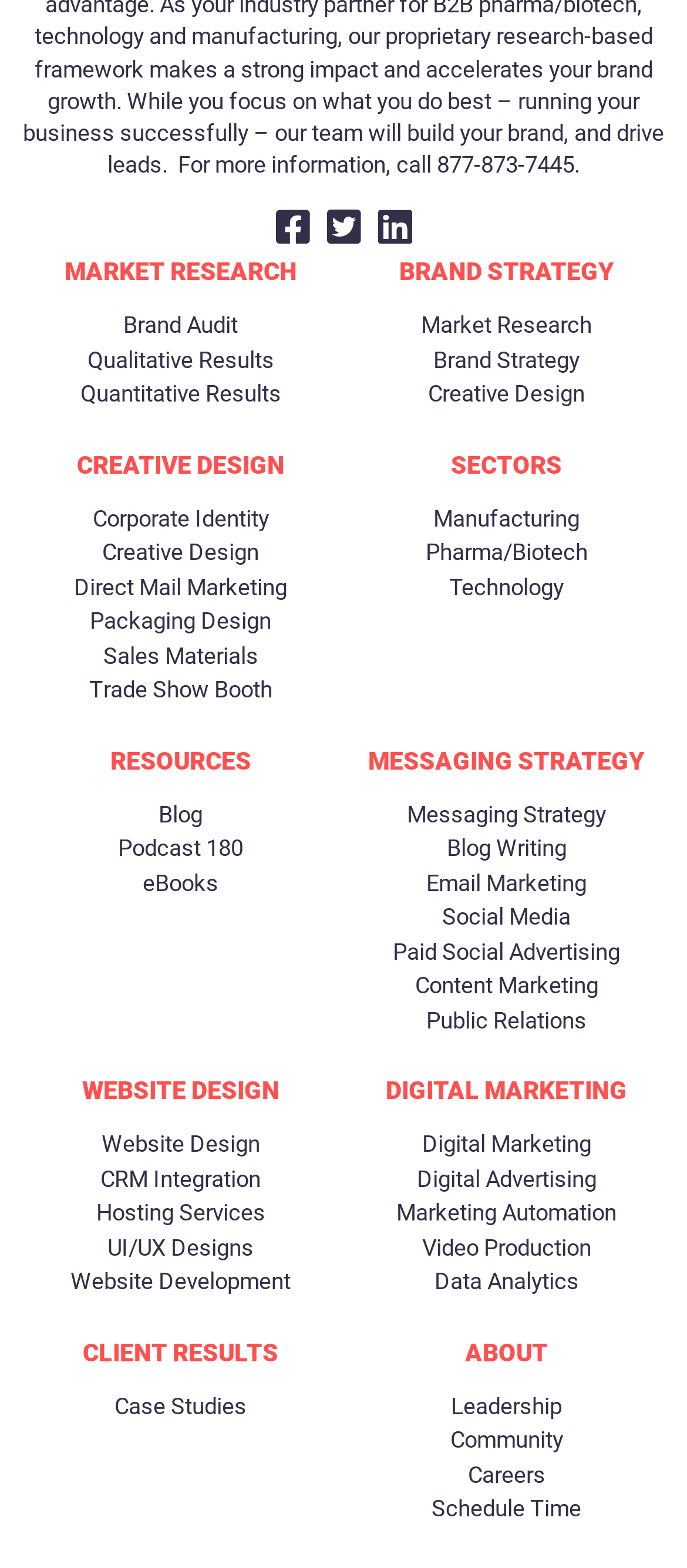What is the section above 'MESSAGING STRATEGY'?
Refer to the screenshot and answer in one word or phrase.

RESOURCES